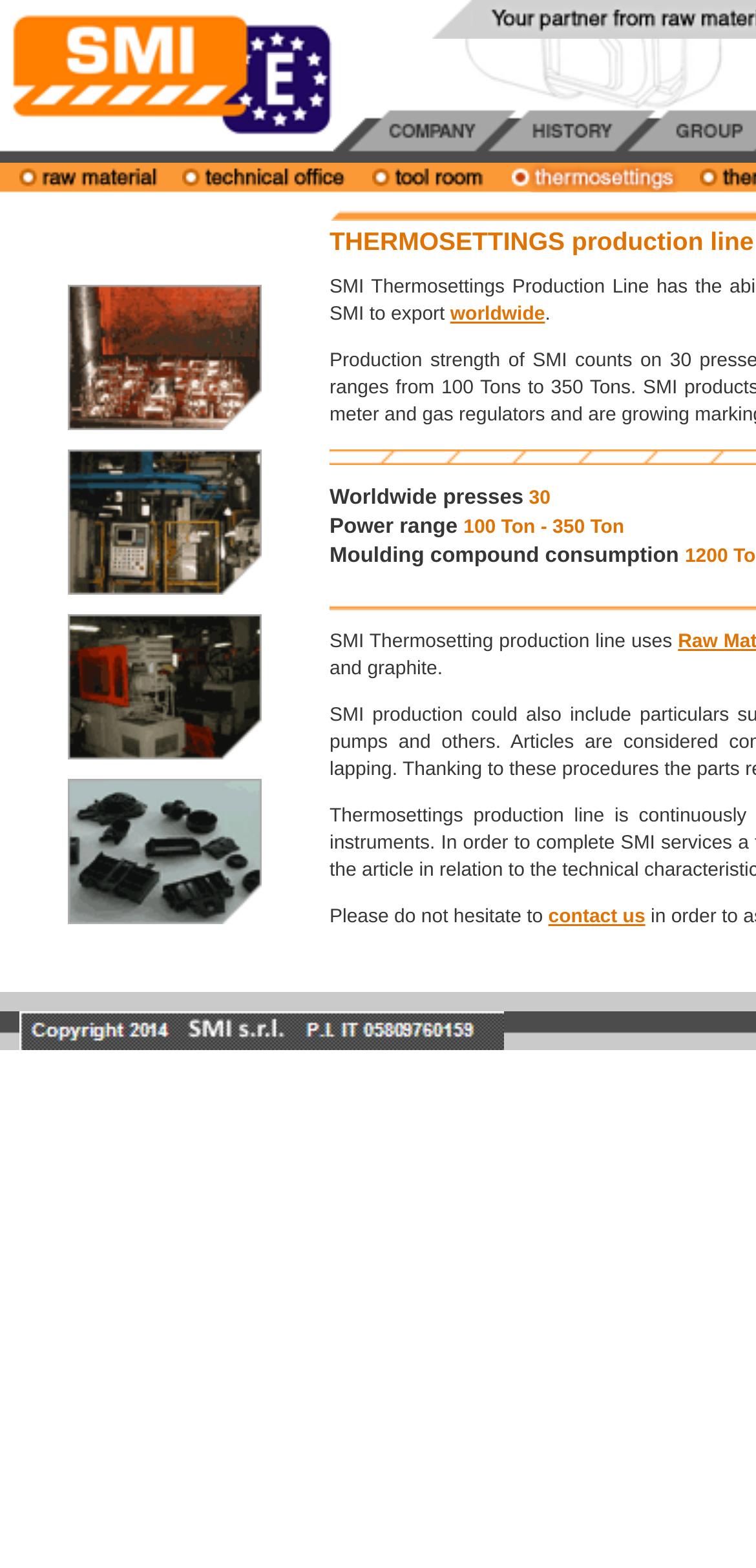Locate the bounding box of the UI element defined by this description: "alt="History" name="Image59"". The coordinates should be given as four float numbers between 0 and 1, formatted as [left, top, right, bottom].

[0.693, 0.08, 0.824, 0.101]